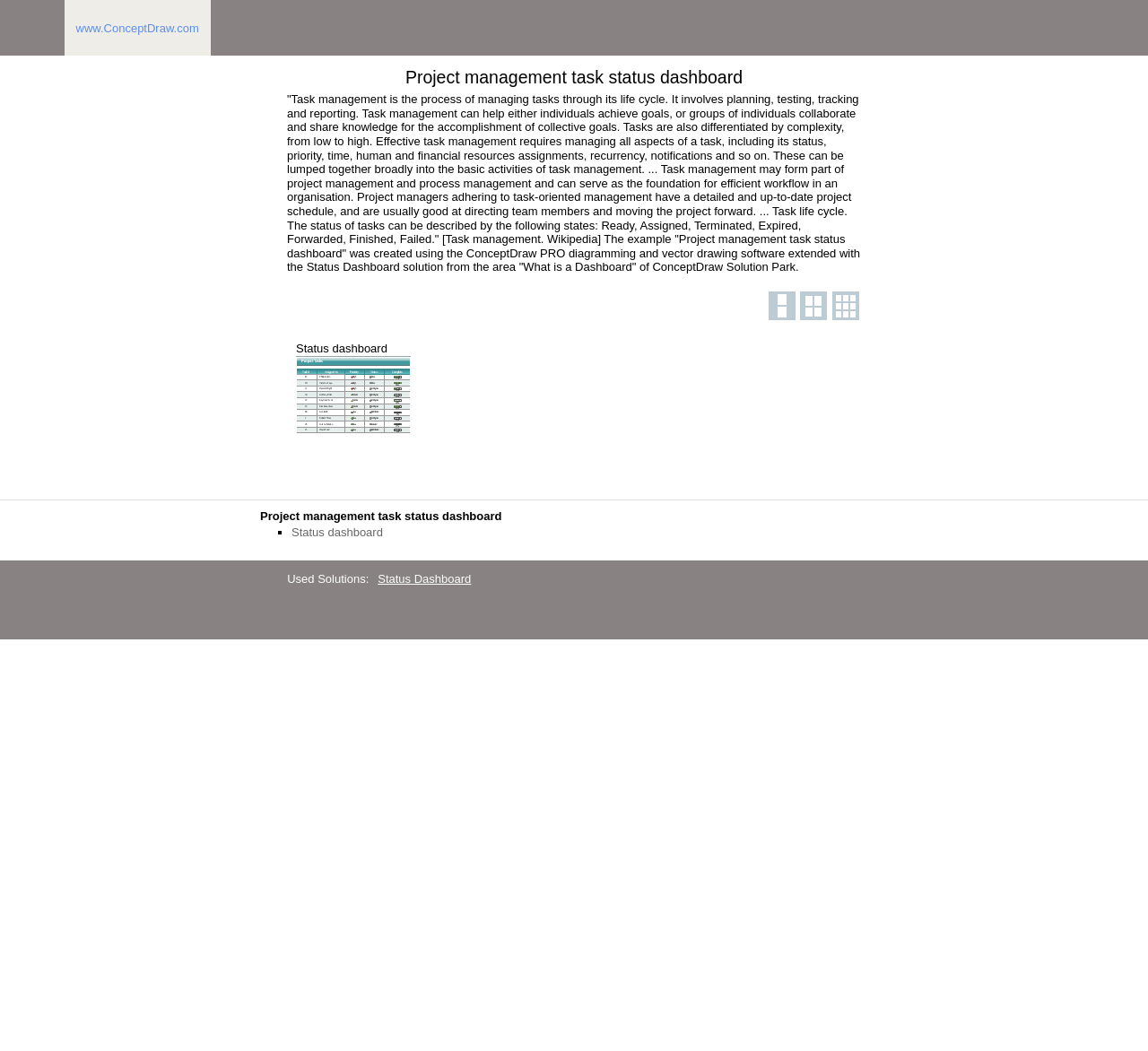Answer briefly with one word or phrase:
What is the status dashboard used for?

Tracking task status